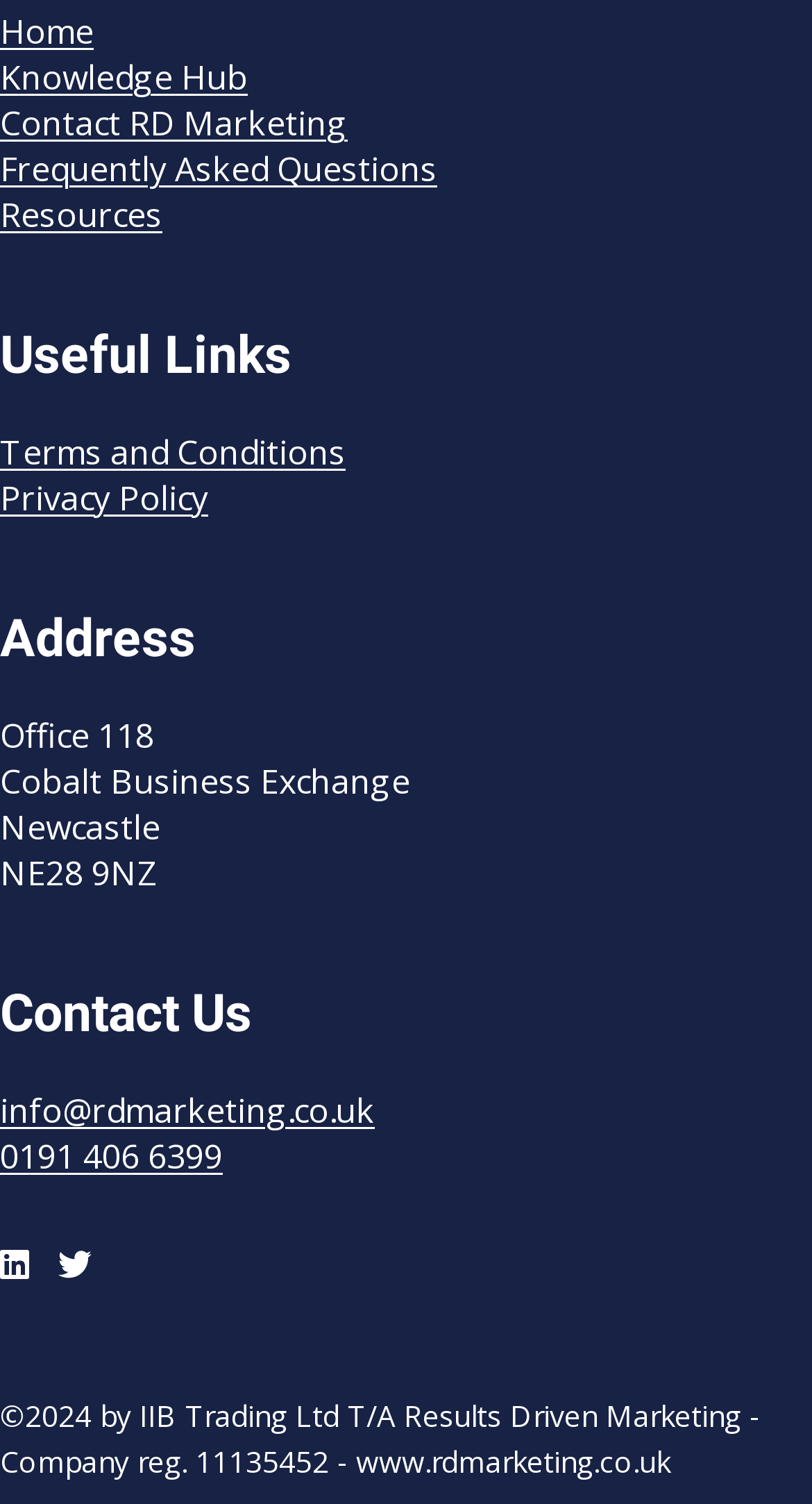Locate the bounding box coordinates of the element that should be clicked to fulfill the instruction: "Contact RD Marketing".

[0.0, 0.067, 0.428, 0.098]